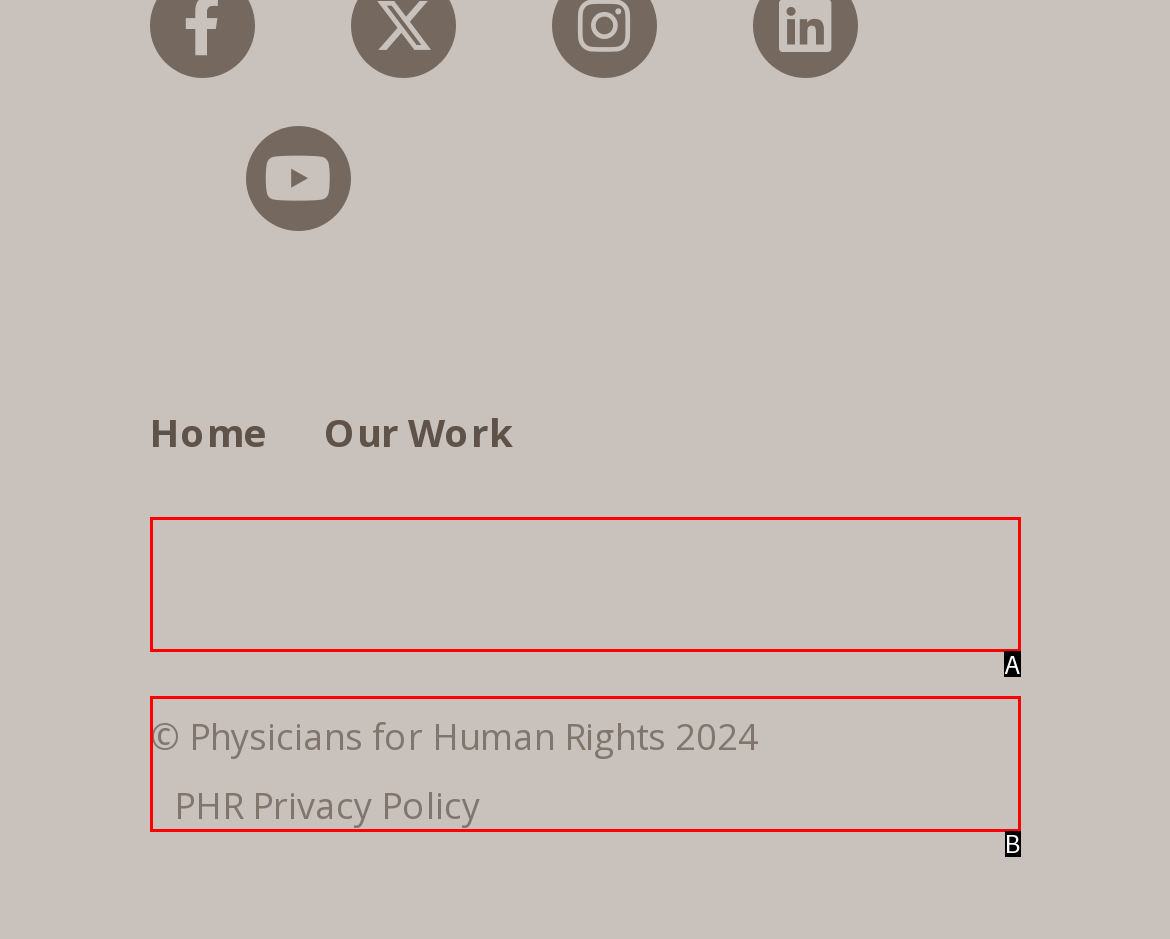Point out the option that best suits the description: $50
Indicate your answer with the letter of the selected choice.

A